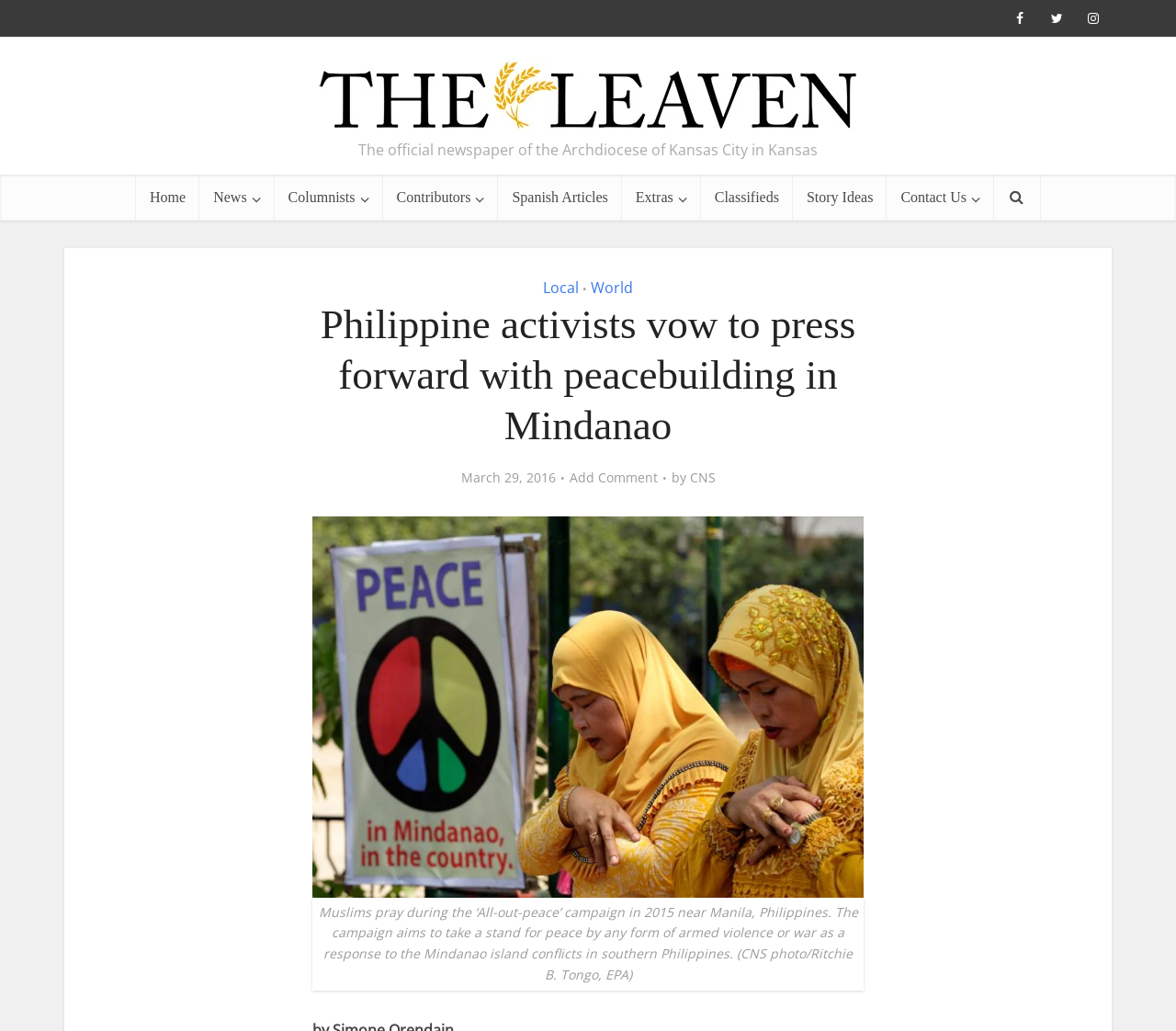Provide a thorough summary of the webpage.

This webpage is an article from The Leaven Catholic Newspaper, with the title "Philippine activists vow to press forward with peacebuilding in Mindanao". At the top, there are three social media links and a link to the newspaper's homepage, accompanied by the newspaper's logo. Below the logo, there is a brief description of the newspaper.

The main navigation menu is located below, with links to "Home", "Columnists", "Contributors", "Spanish Articles", "Classifieds", "Story Ideas", "Contact Us", and a search icon. To the right of the navigation menu, there is a section labeled "Extras".

The article's headline is prominently displayed, followed by a subheading with the date "March 29, 2016". The article's content is divided into two columns, with a large image on the left showing Muslims praying during the "All-out-peace" campaign in 2015 near Manila, Philippines. The image is accompanied by a caption describing the campaign's aim to promote peace in response to the Mindanao island conflicts.

On the right side of the image, there are links to related topics, including "Local" and "World" news. Below the image, the article's text continues, with a byline crediting the author as "CNS". There is also a link to add a comment to the article.